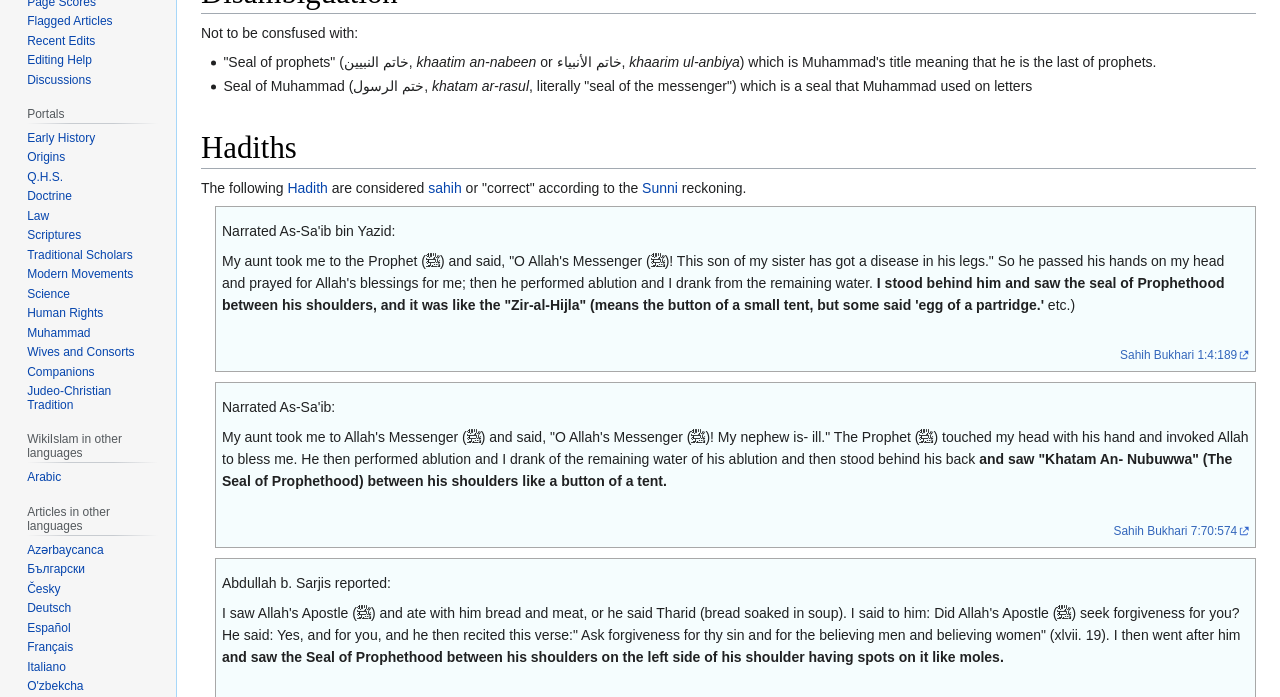Given the description: "Traditional Scholars", determine the bounding box coordinates of the UI element. The coordinates should be formatted as four float numbers between 0 and 1, [left, top, right, bottom].

[0.021, 0.356, 0.104, 0.376]